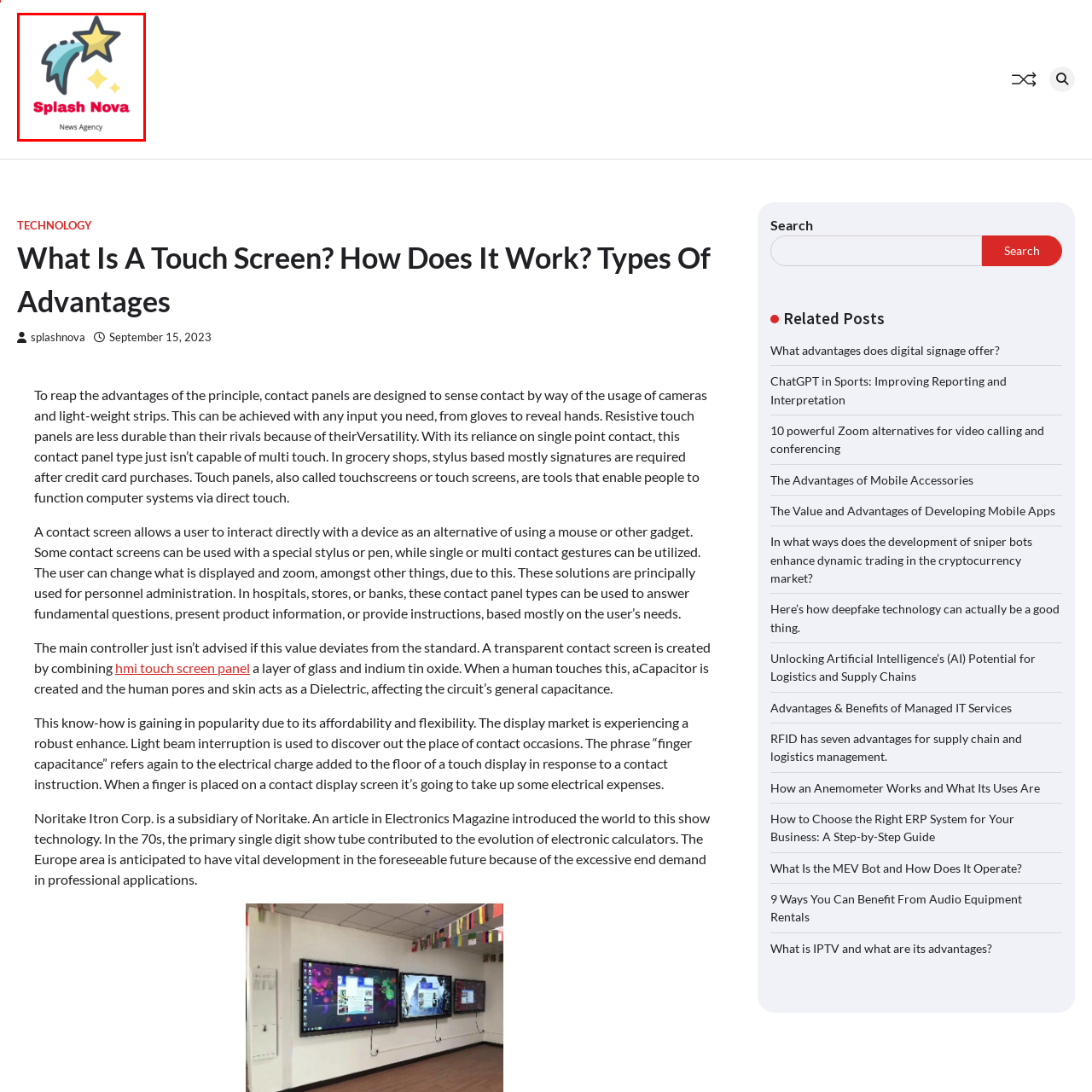What is the purpose of the brand 'Splash Nova'?  
Please examine the image enclosed within the red bounding box and provide a thorough answer based on what you observe in the image.

The phrase 'News Agency' is depicted in a smaller, understated font, emphasizing the brand's focus on delivering news and information.